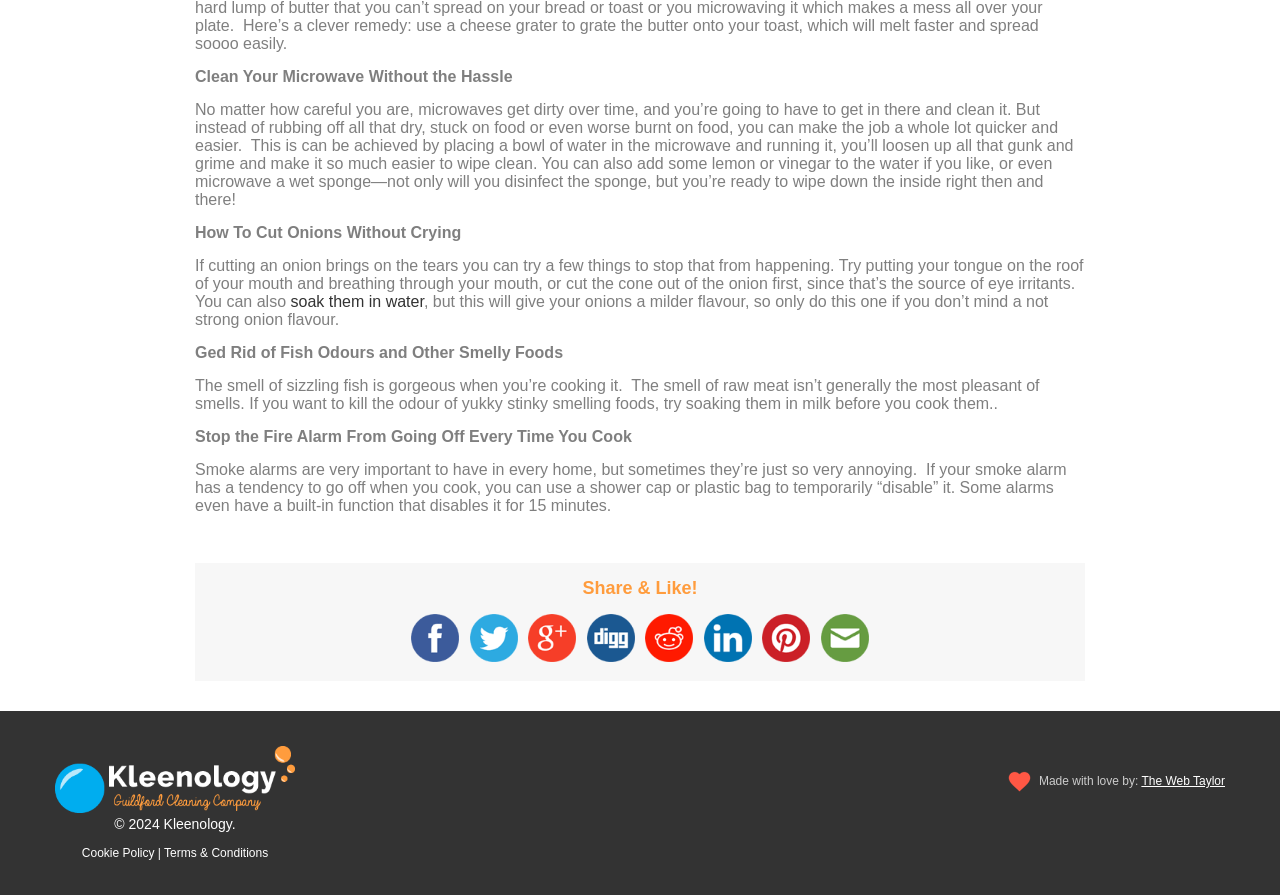Use a single word or phrase to answer the question:
How can you make cleaning the microwave easier?

Use a bowl of water